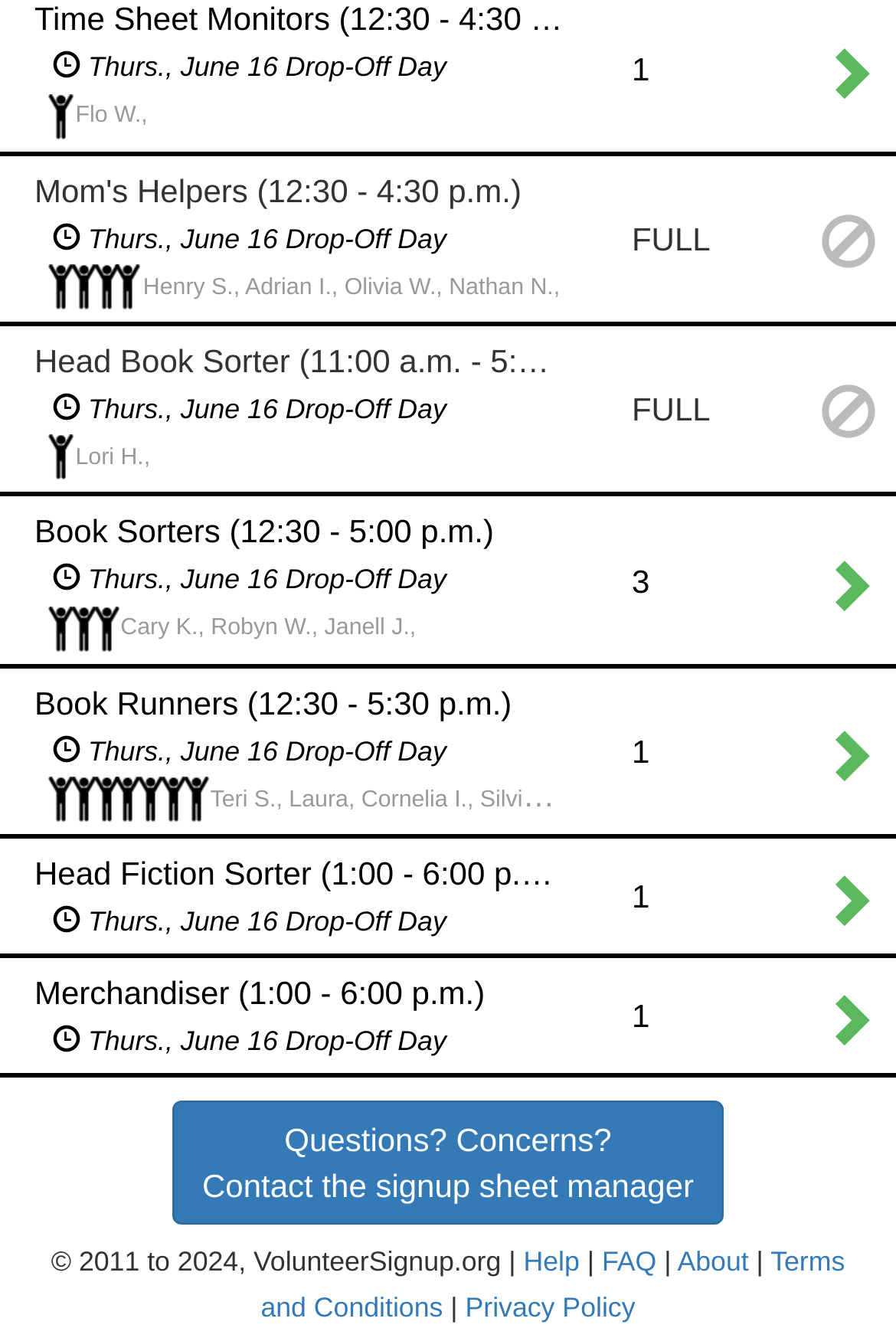Based on the element description Skip to Main Content, identify the bounding box of the UI element in the given webpage screenshot. The coordinates should be in the format (top-left x, top-left y, bottom-right x, bottom-right y) and must be between 0 and 1.

None